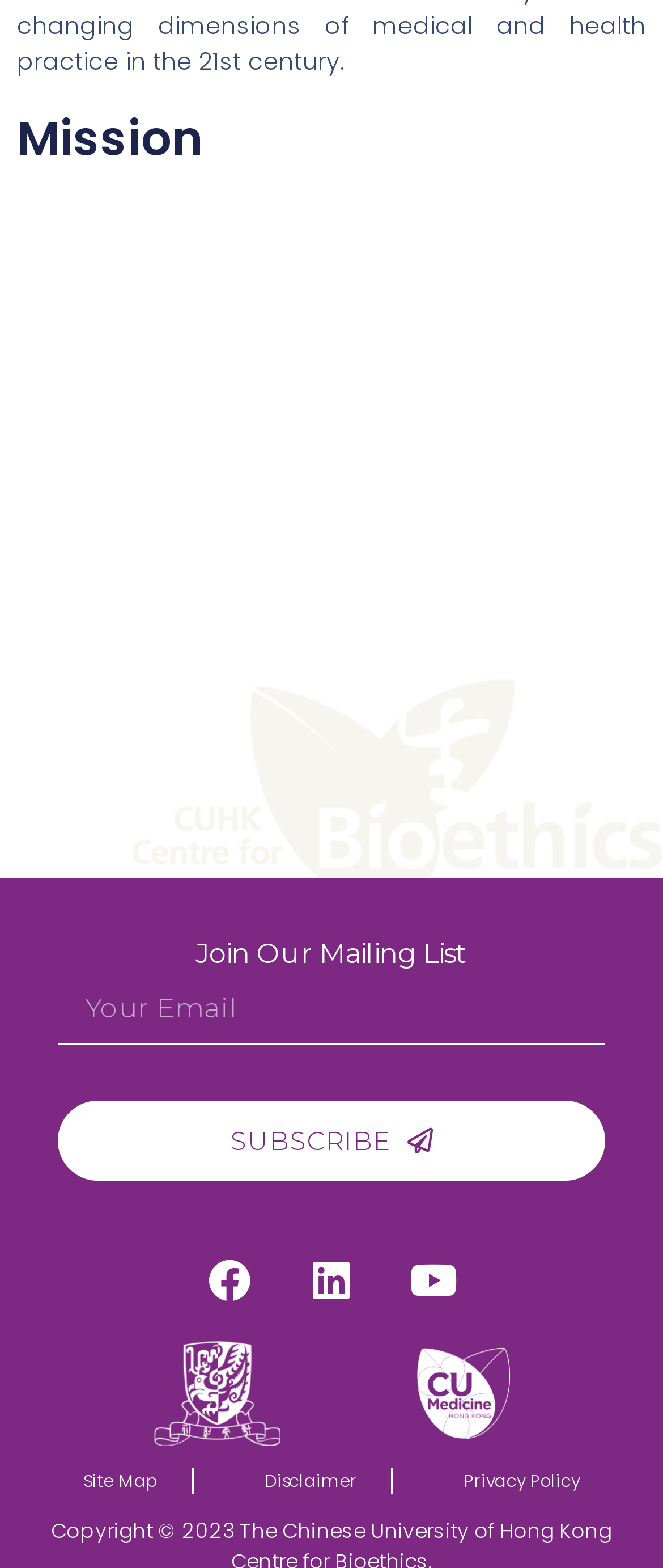Locate the bounding box coordinates of the element you need to click to accomplish the task described by this instruction: "View the post by Haydar Hussin".

None